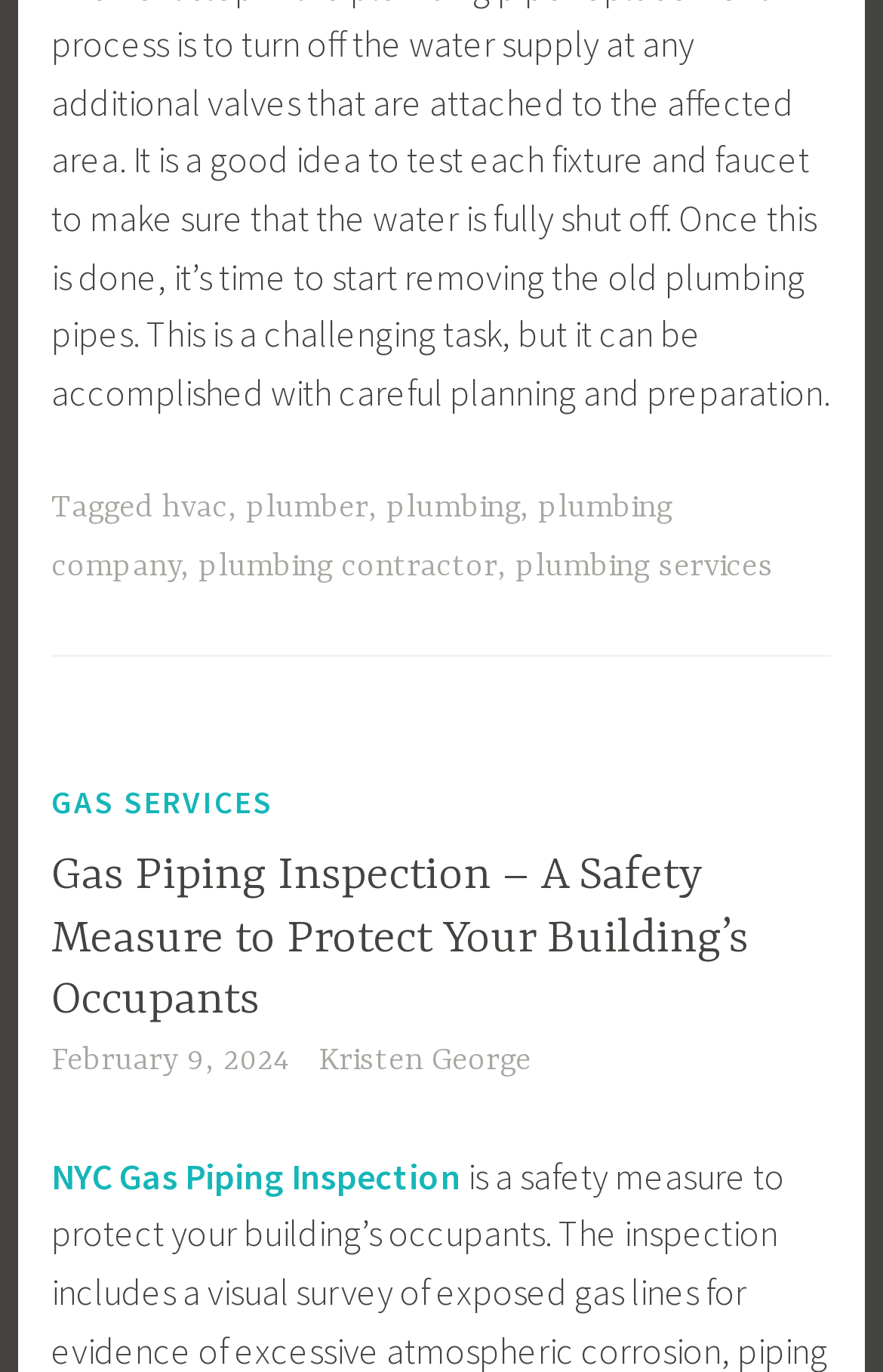Answer the question in a single word or phrase:
What services are offered by the company?

plumbing services